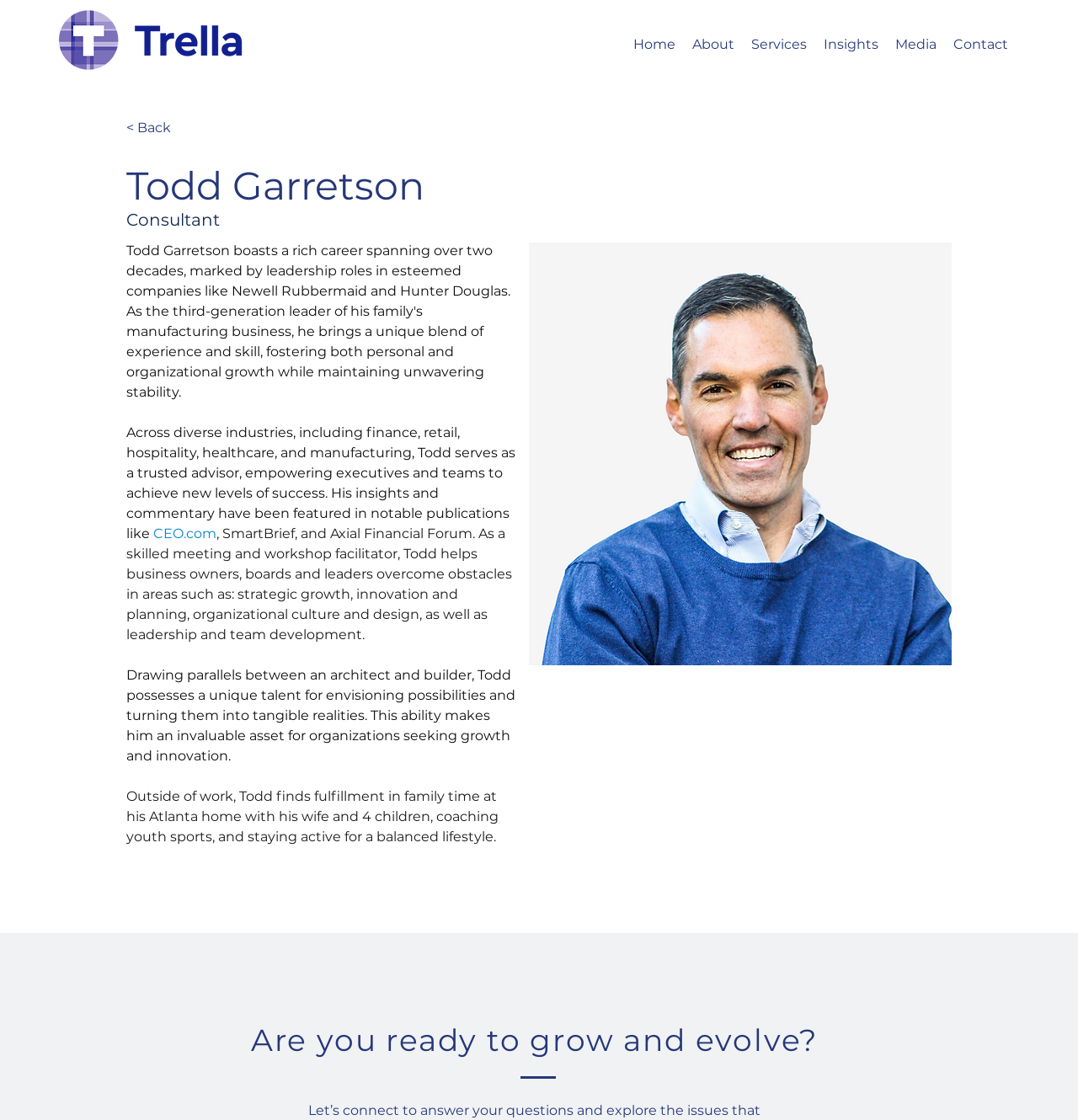Offer a detailed explanation of the webpage layout and contents.

This webpage is about Todd Garretson, a consultant with over 20 years of experience as a trusted advisor, empowering teams for success. At the top left of the page, there is a Trella Logo, and next to it, a navigation menu with links to different sections of the website, including Home, About, Services, Insights, Media, and Contact. 

Below the navigation menu, there is a heading with Todd Garretson's name, followed by a subtitle "Consultant". A brief description of Todd's work experience and expertise is provided, mentioning that he serves as a trusted advisor across diverse industries, including finance, retail, hospitality, healthcare, and manufacturing. The text also mentions that his insights and commentary have been featured in notable publications like CEO.com, SmartBrief, and Axial Financial Forum.

Further down, there is a section describing Todd's skills as a meeting and workshop facilitator, helping business owners, boards, and leaders overcome obstacles in areas such as strategic growth, innovation, and planning. Another section highlights Todd's unique talent for envisioning possibilities and turning them into tangible realities, making him an invaluable asset for organizations seeking growth and innovation.

On the right side of the page, there is a large image of Todd Garretson, taking up about half of the page's width. Below the image, there is a section about Todd's personal life, mentioning that he finds fulfillment in family time, coaching youth sports, and staying active for a balanced lifestyle.

At the very bottom of the page, there is a heading asking "Are you ready to grow and evolve?"